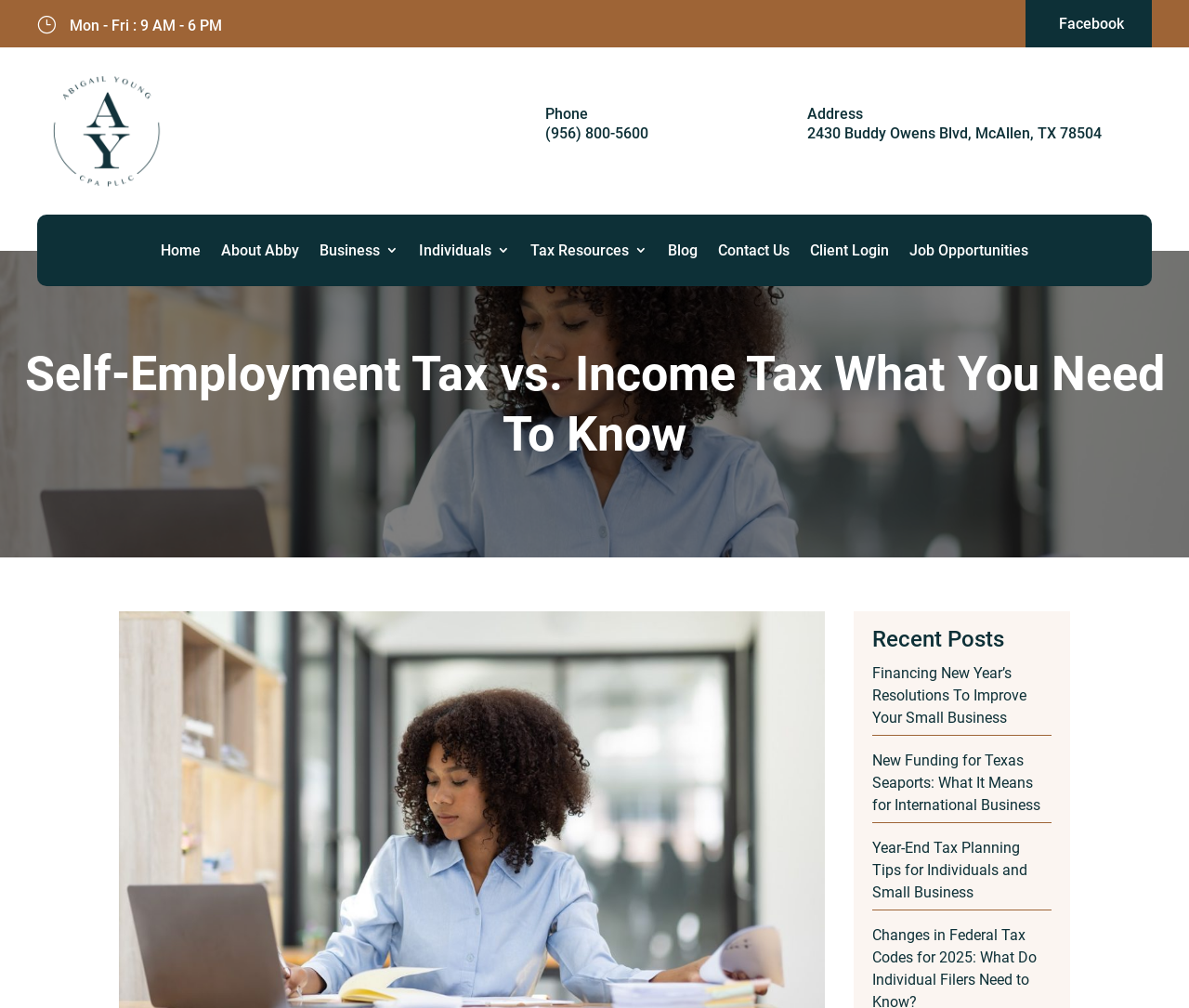Determine the bounding box coordinates of the element's region needed to click to follow the instruction: "Read the blog". Provide these coordinates as four float numbers between 0 and 1, formatted as [left, top, right, bottom].

[0.562, 0.239, 0.587, 0.265]